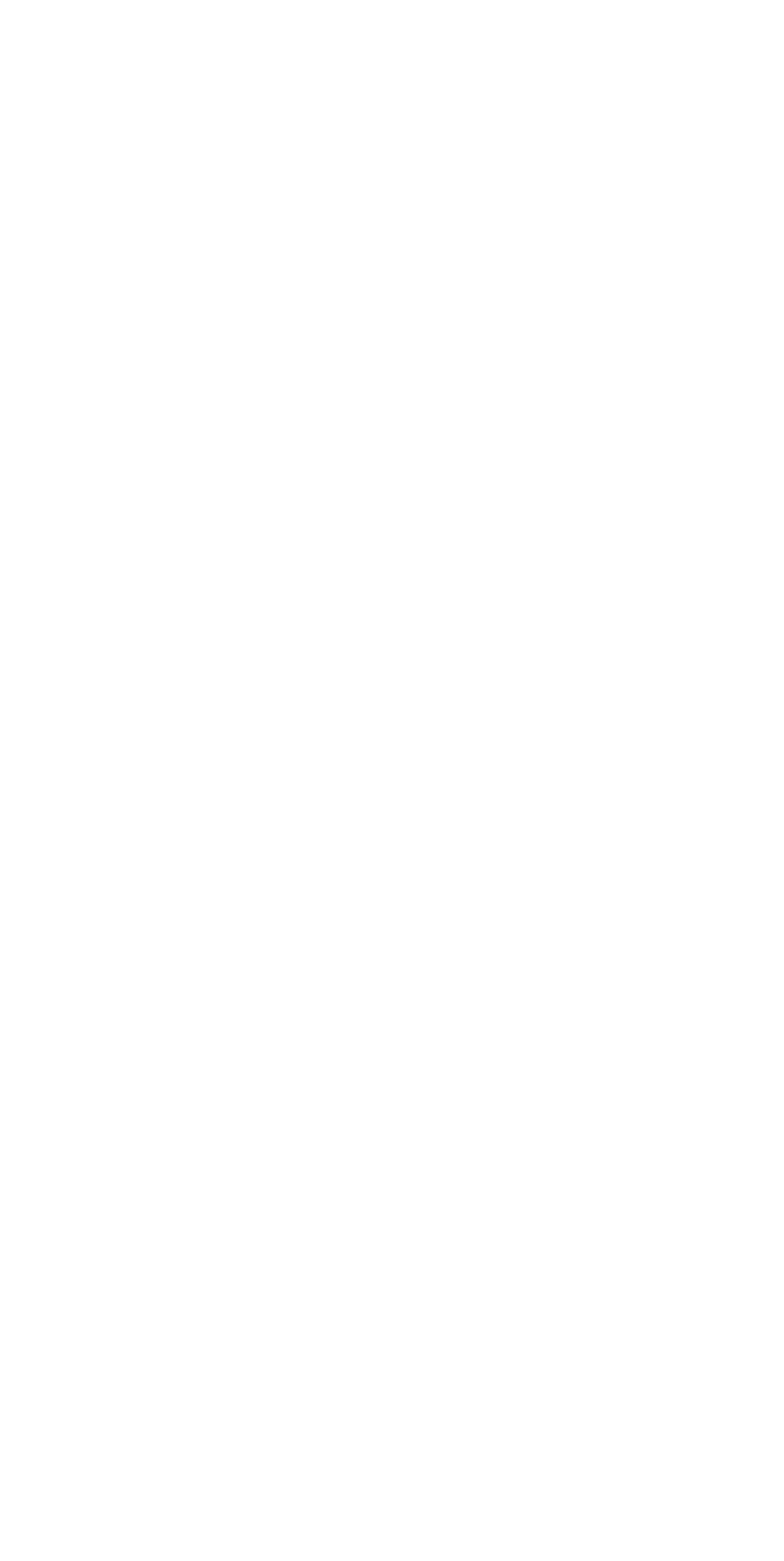Based on the element description "August 18, 2016September 30, 2019", predict the bounding box coordinates of the UI element.

[0.226, 0.69, 0.477, 0.708]